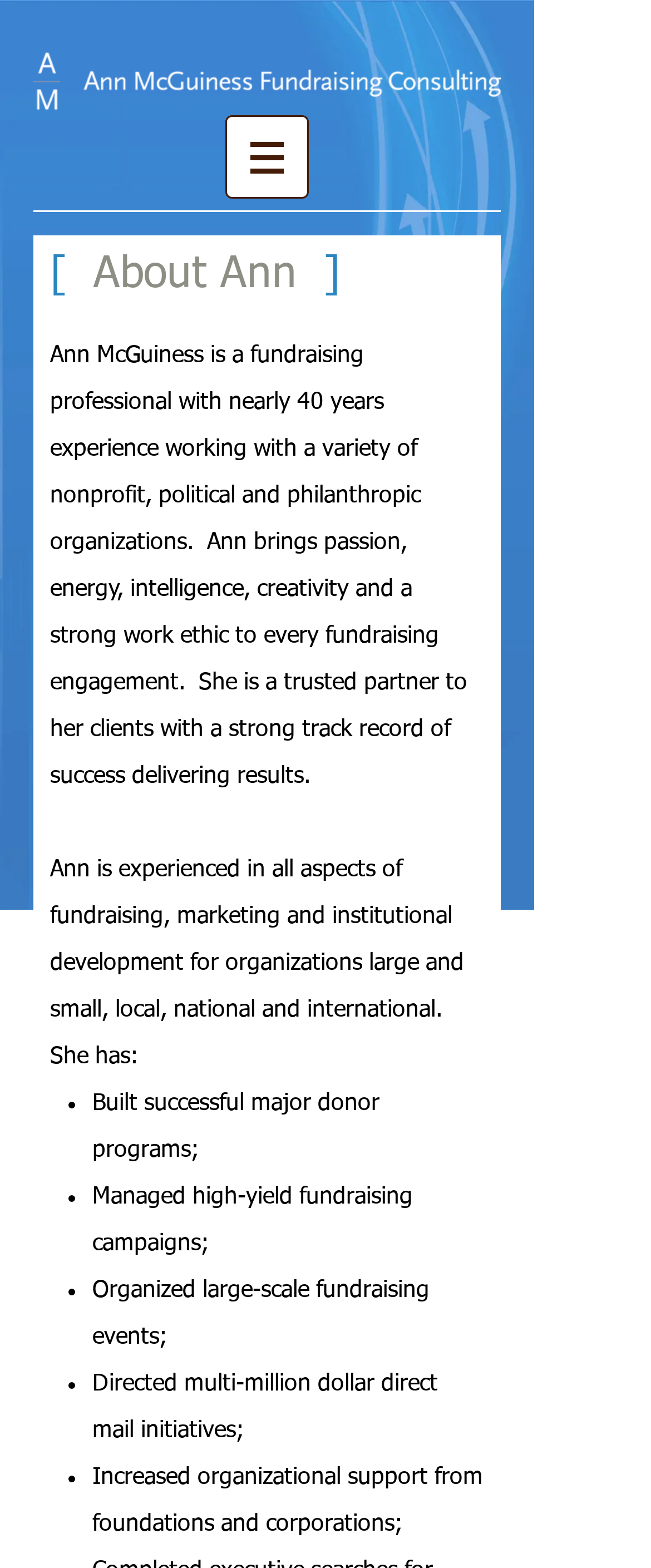Answer this question in one word or a short phrase: What is Ann's track record in fundraising?

Strong track record of success